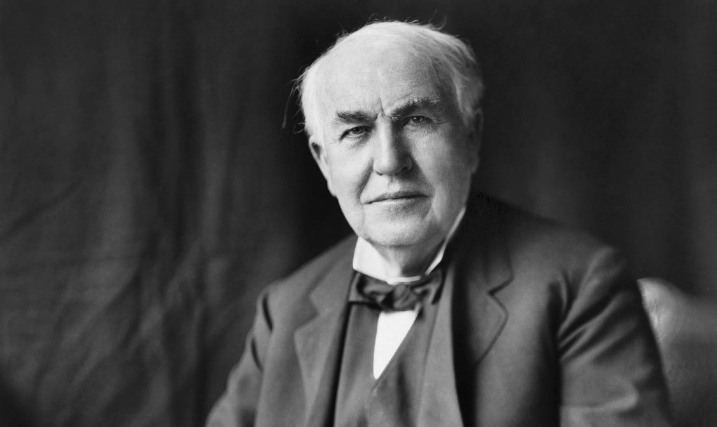Provide a comprehensive description of the image.

This image features Thomas Edison, an iconic American inventor known for his significant contributions to technology and society. In the portrait, Edison is depicted wearing a formal suit with a bow tie, his expression thoughtful and composed, reflecting the intellect and determination that characterized his innovative spirit. Born in 1847 in New Jersey to Italian immigrant parents, Edison's work has had a lasting impact across various fields, including electrical engineering and telecommunications. He is famously credited with inventions such as the phonograph, the electric light bulb, and the motion picture camera, positioning him as one of America's most famous and successful inventors. This photograph captures the essence of a man whose inventions have transformed modern life.